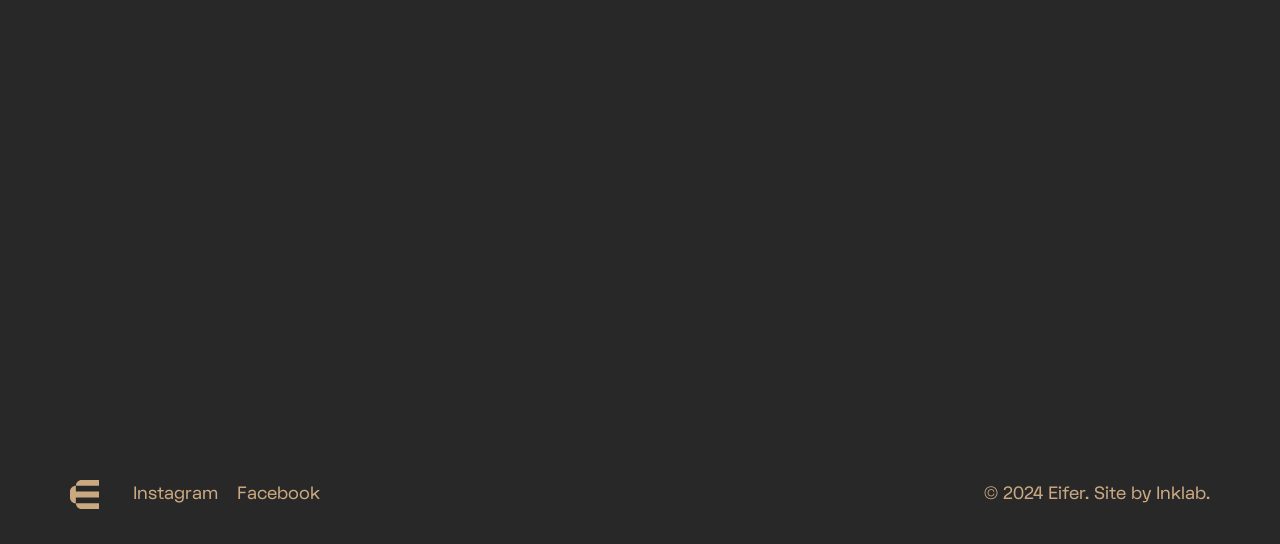Identify the bounding box coordinates for the UI element described by the following text: "All Projects". Provide the coordinates as four float numbers between 0 and 1, in the format [left, top, right, bottom].

[0.45, 0.56, 0.55, 0.621]